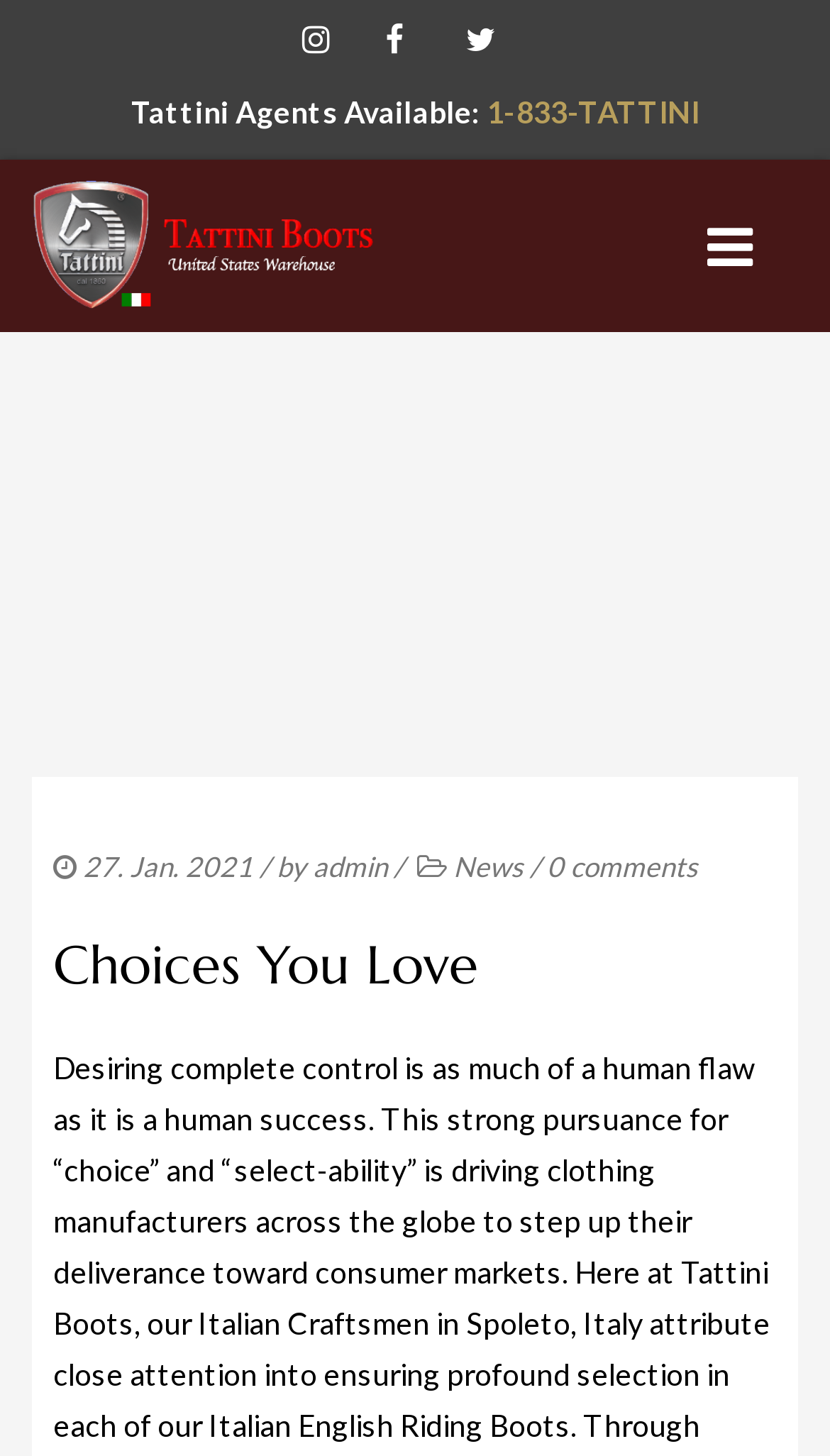How many comments are there on the latest article?
Please respond to the question thoroughly and include all relevant details.

I found the number of comments by looking at the section below the main navigation links, where it says '0 comments' as a static text element.